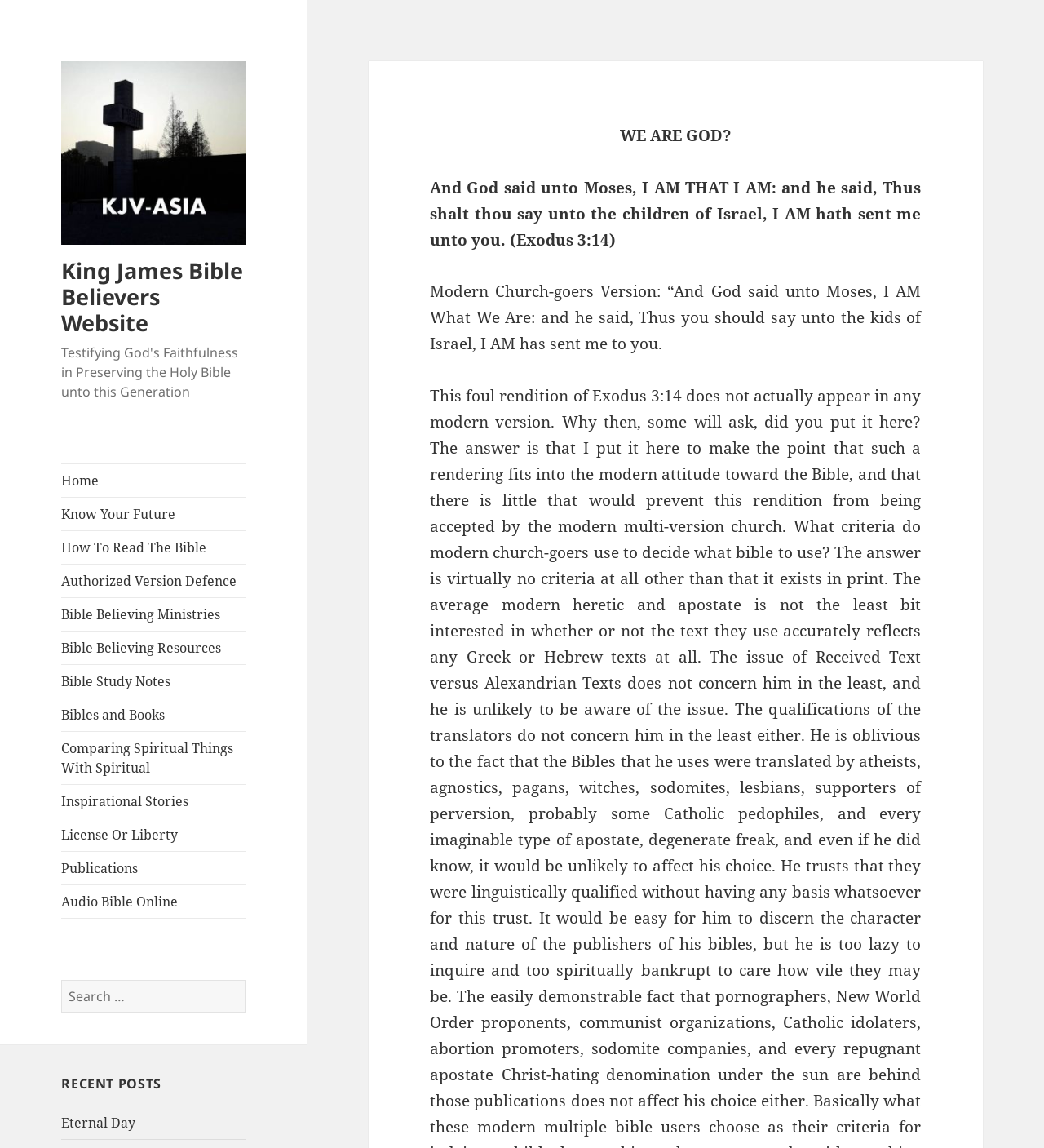Determine the bounding box coordinates of the clickable region to carry out the instruction: "Go to the 'Authorized Version Defence' page".

[0.059, 0.492, 0.235, 0.52]